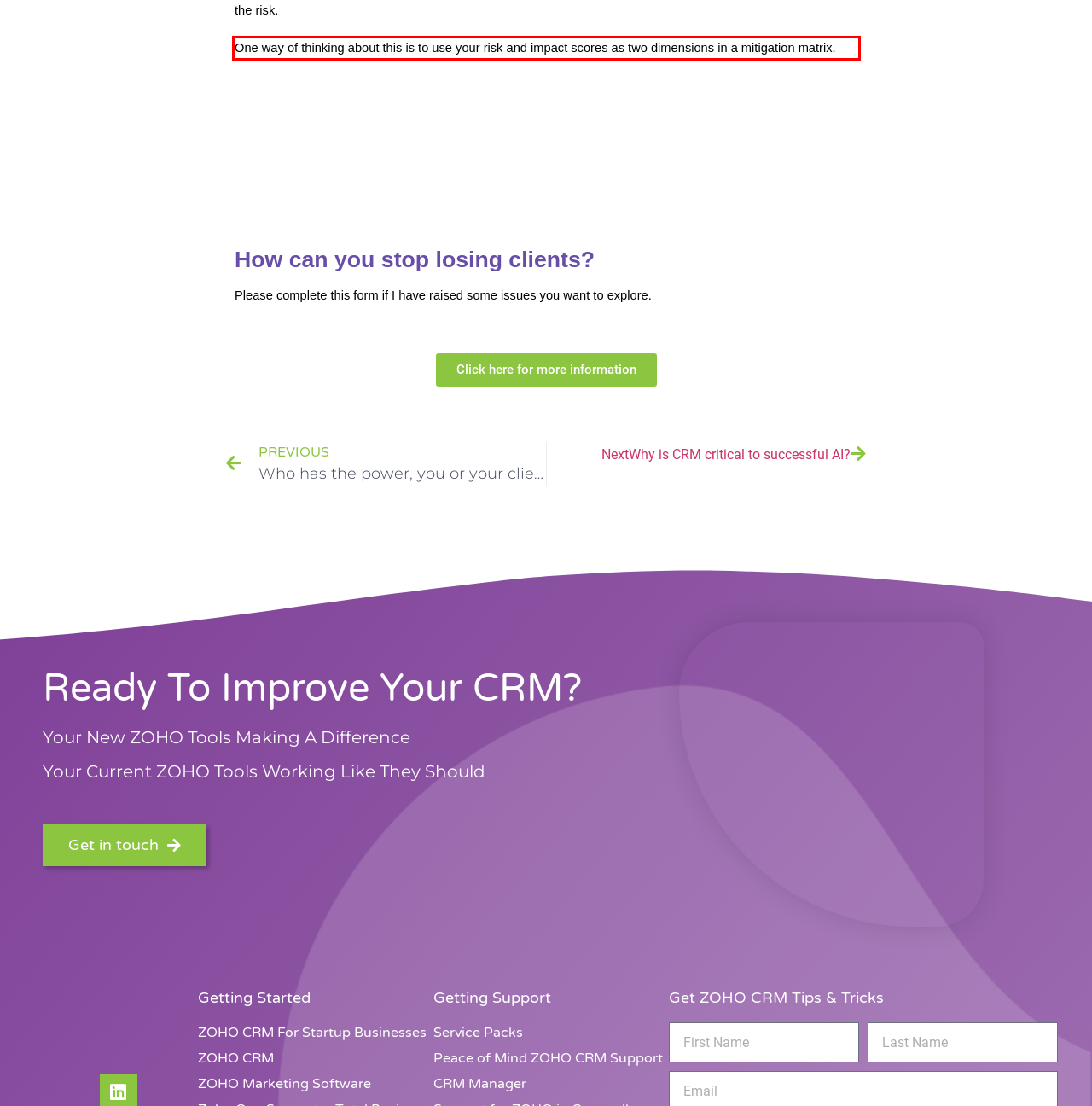Inspect the webpage screenshot that has a red bounding box and use OCR technology to read and display the text inside the red bounding box.

One way of thinking about this is to use your risk and impact scores as two dimensions in a mitigation matrix.